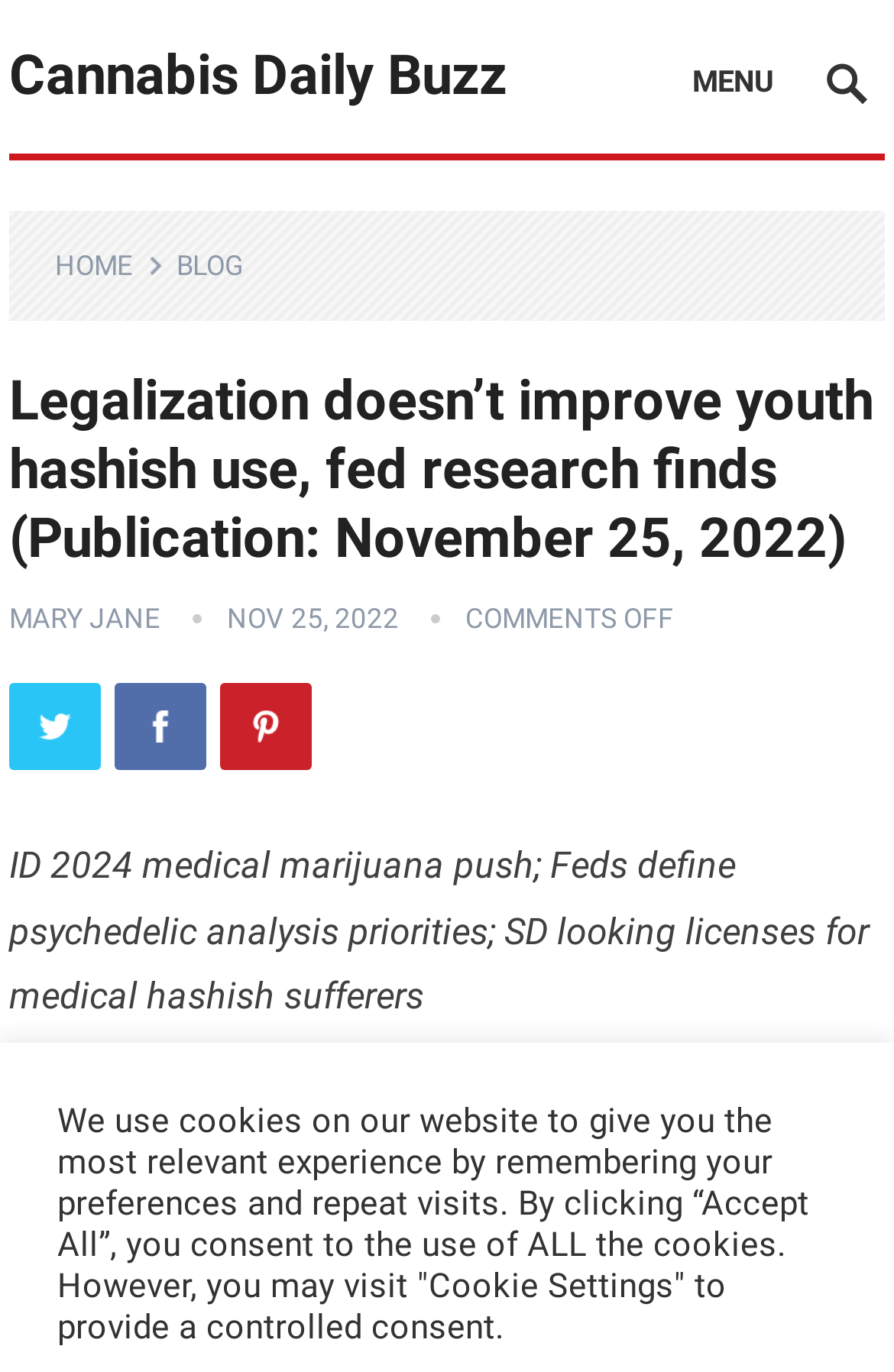Find the coordinates for the bounding box of the element with this description: "Tweet on Twitter".

[0.01, 0.498, 0.113, 0.562]